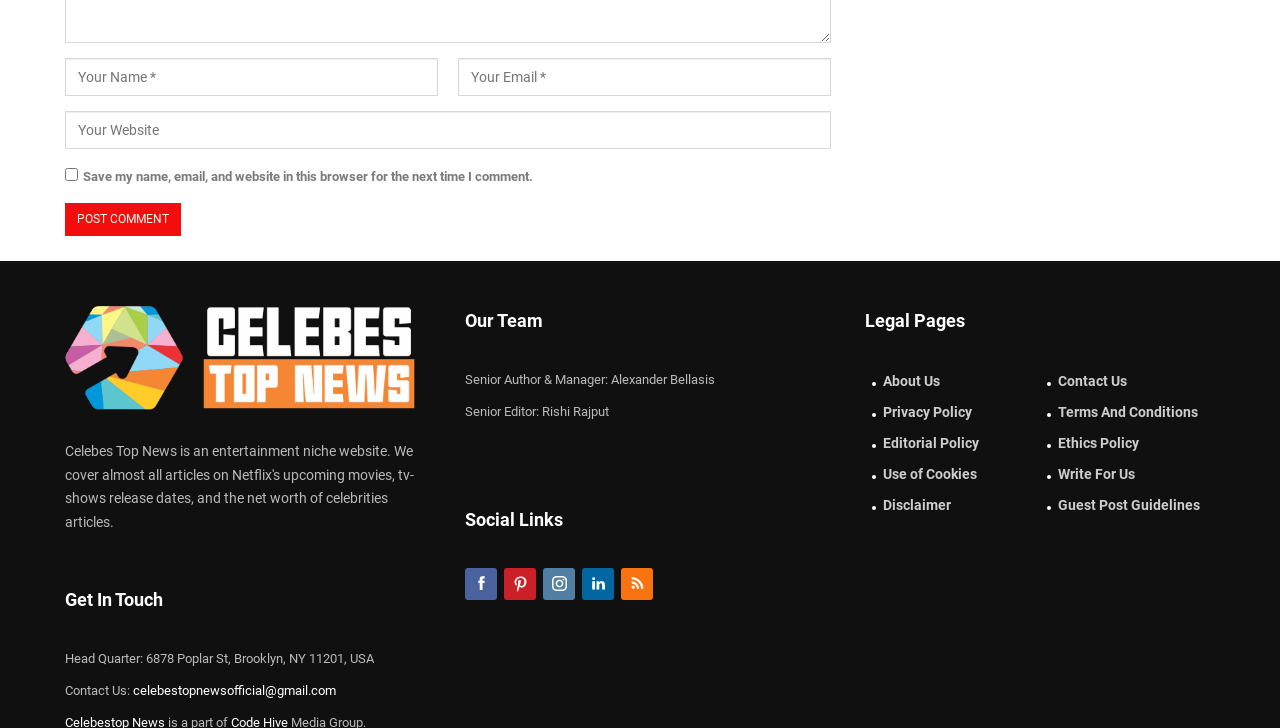Identify the bounding box for the UI element described as: "About Us". Ensure the coordinates are four float numbers between 0 and 1, formatted as [left, top, right, bottom].

[0.676, 0.506, 0.812, 0.539]